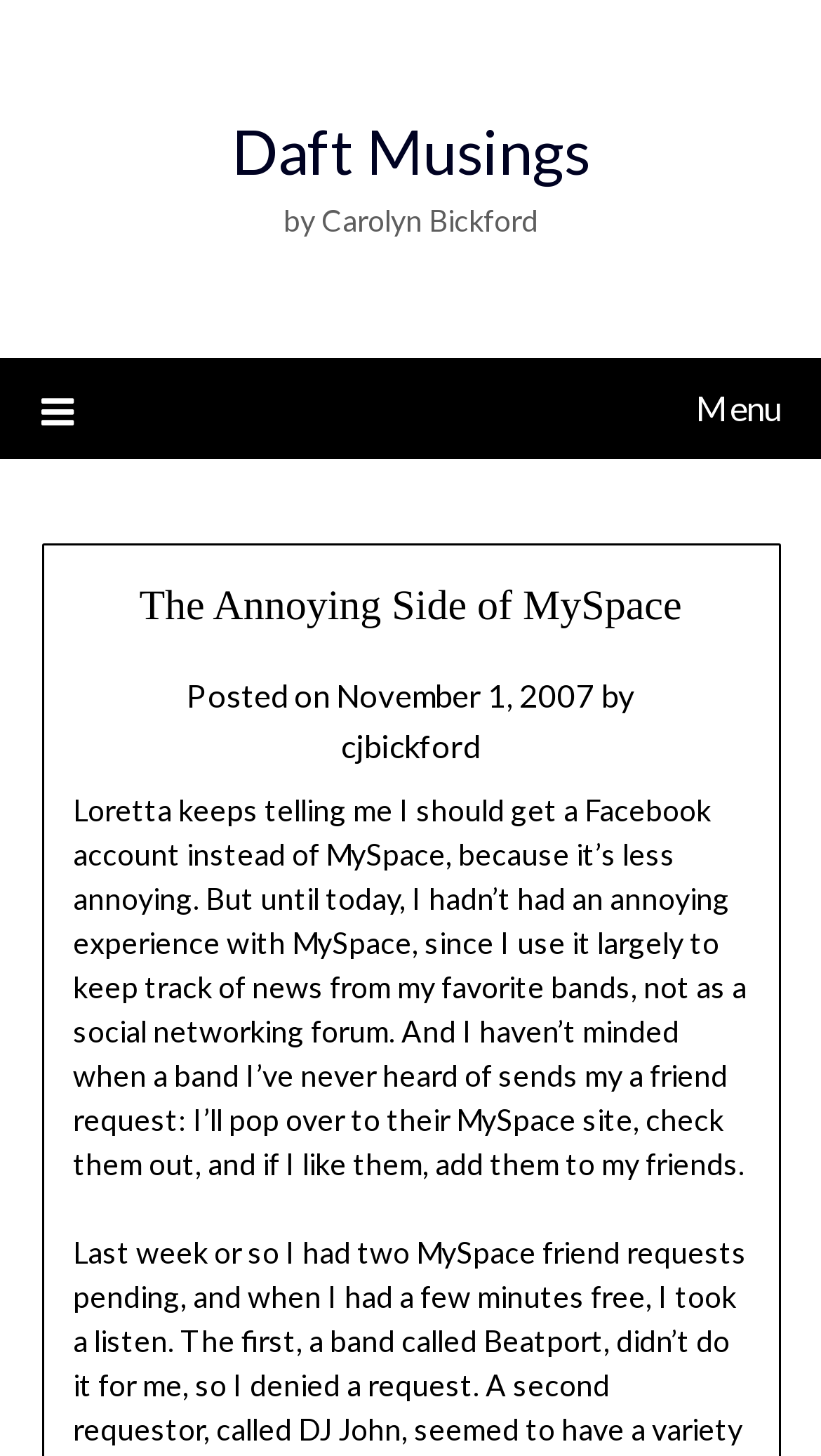Produce an elaborate caption capturing the essence of the webpage.

The webpage is a blog post titled "The Annoying Side of MySpace – Daft Musings" written by Carolyn Bickford. At the top, there is a link to "Daft Musings" and a text "by Carolyn Bickford" positioned to its right. 

On the left side, there is a menu icon represented by "\uf0c9" which, when expanded, reveals a header section. This section contains the title "The Annoying Side of MySpace" and some metadata about the post, including the date "November 1, 2007" and the author "cjbickford". 

Below the title, there is a long paragraph of text that discusses the author's experience with MySpace, including how they use it to keep track of news from their favorite bands and how they handle friend requests from unknown bands.